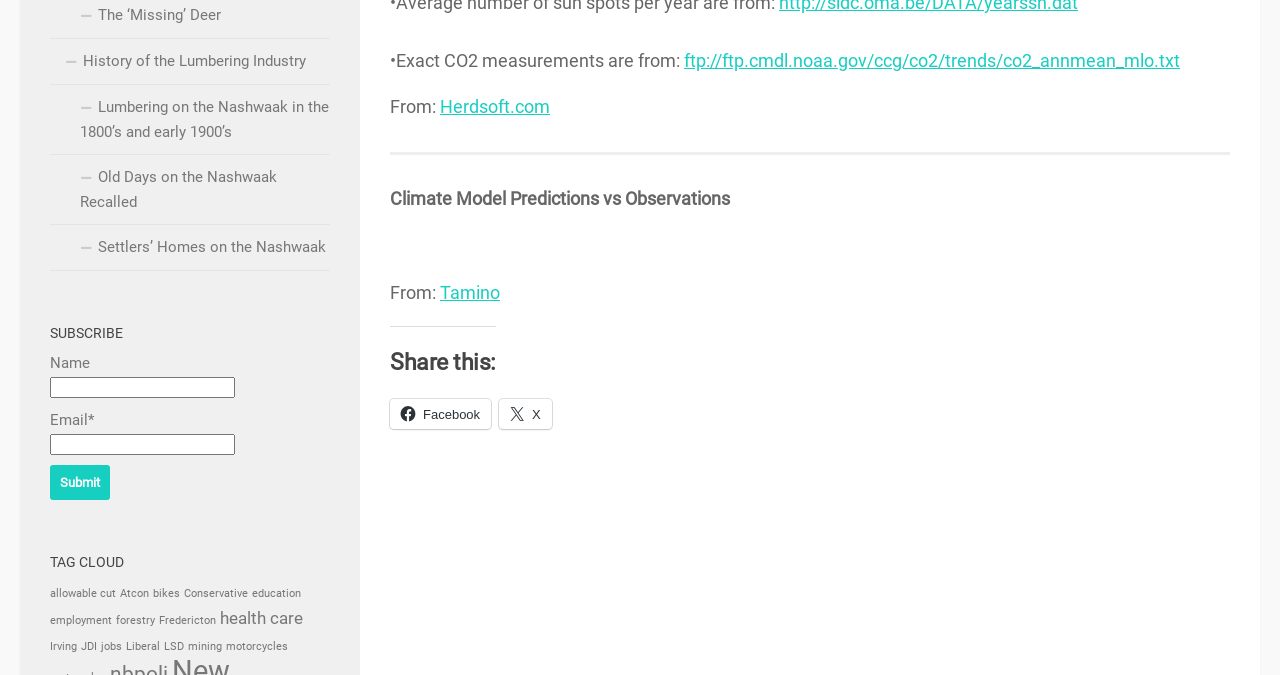Could you find the bounding box coordinates of the clickable area to complete this instruction: "Click on the 'TAG CLOUD' link"?

[0.039, 0.815, 0.258, 0.851]